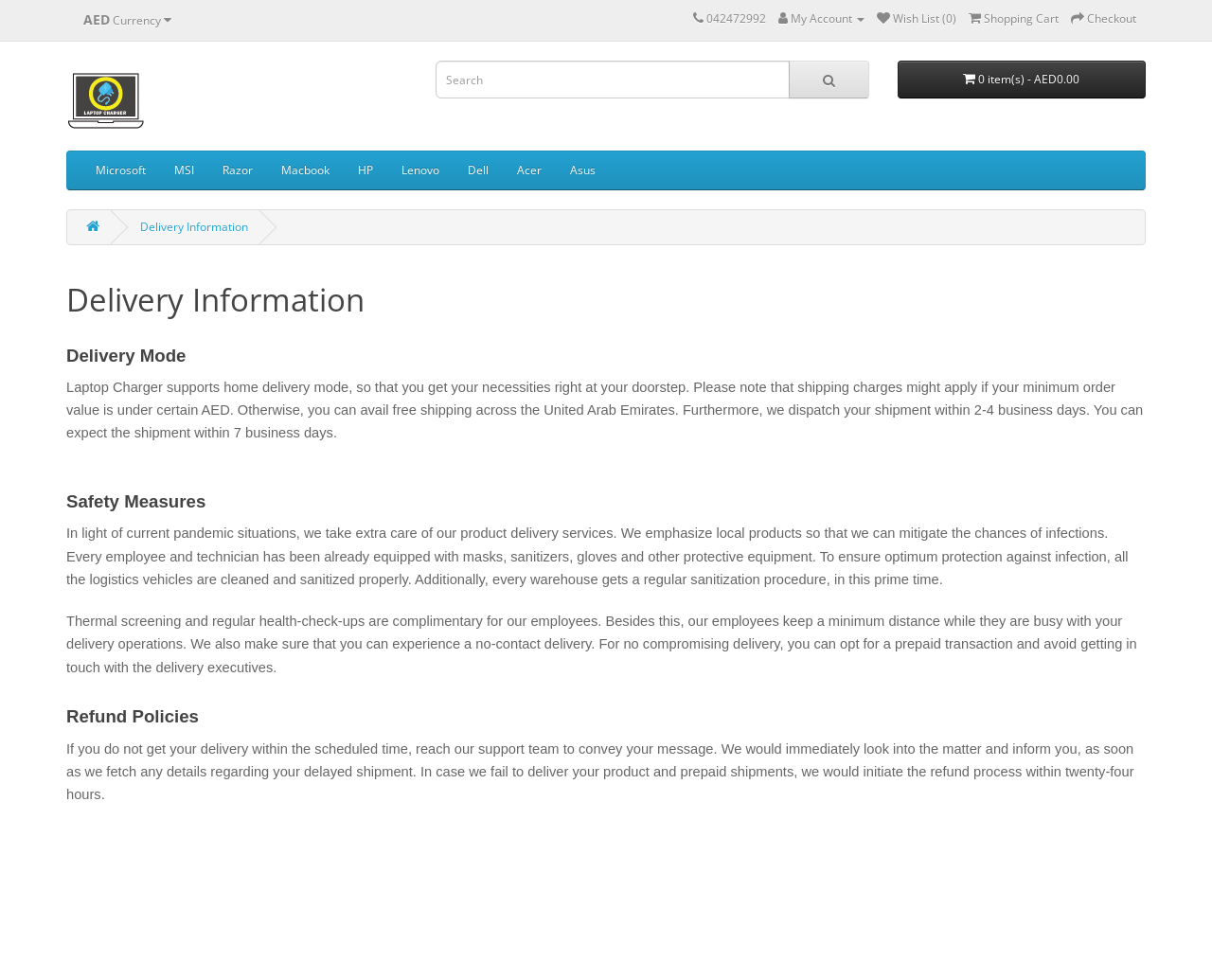What safety measures are taken by the delivery team?
Using the image as a reference, give a one-word or short phrase answer.

masks, sanitizers, gloves